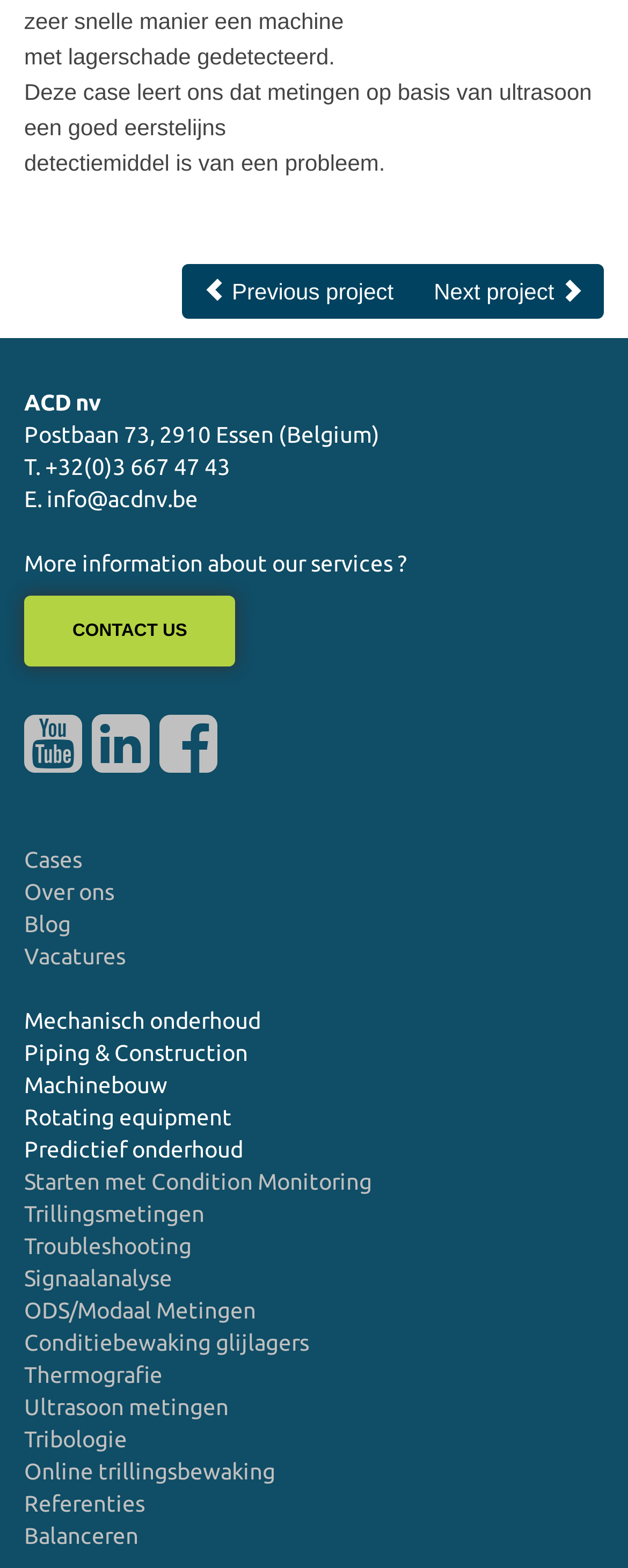Pinpoint the bounding box coordinates of the area that should be clicked to complete the following instruction: "Get more information about 'Mechanisch onderhoud'". The coordinates must be given as four float numbers between 0 and 1, i.e., [left, top, right, bottom].

[0.038, 0.642, 0.415, 0.659]